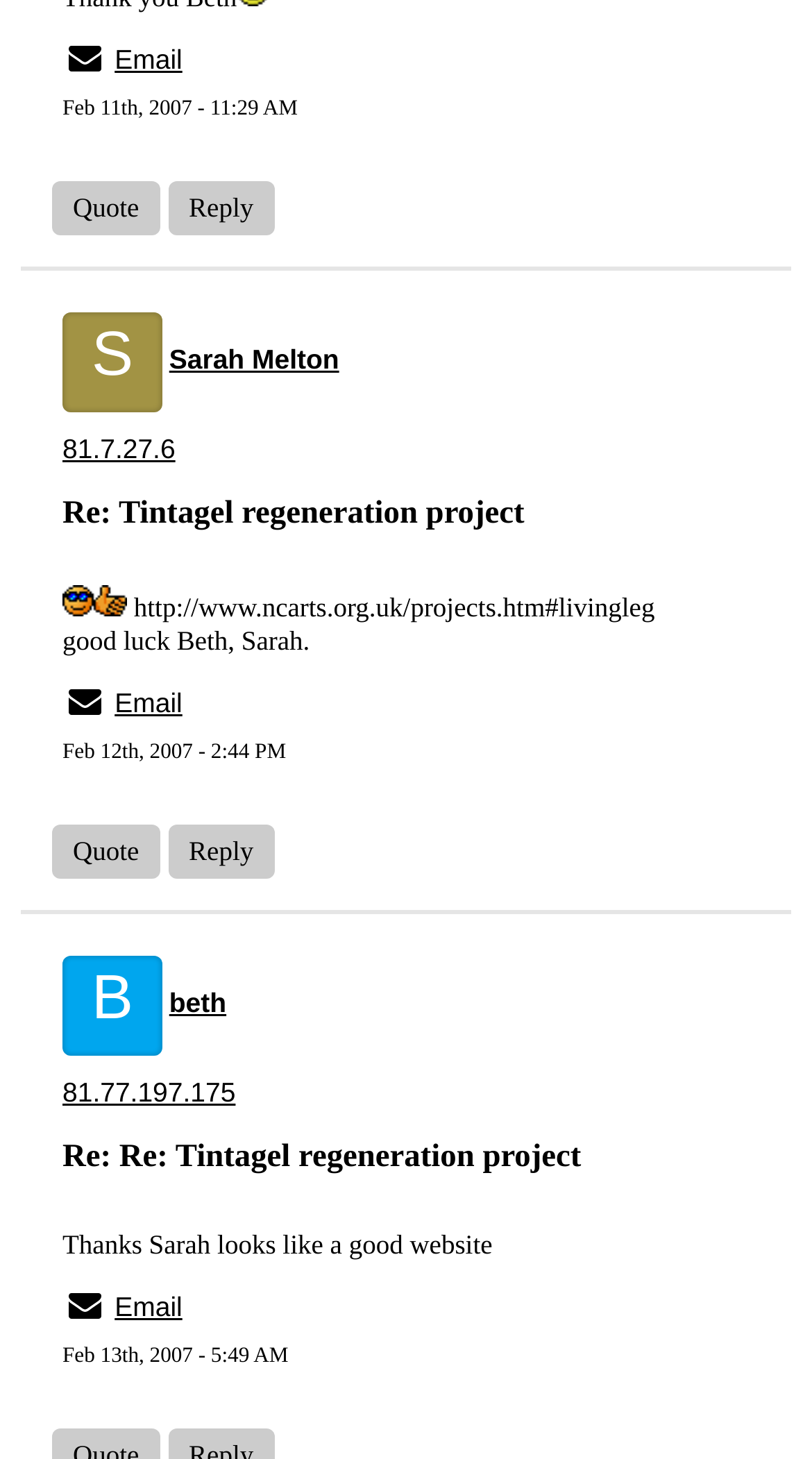Please locate the clickable area by providing the bounding box coordinates to follow this instruction: "Reply to the post".

[0.207, 0.124, 0.338, 0.161]